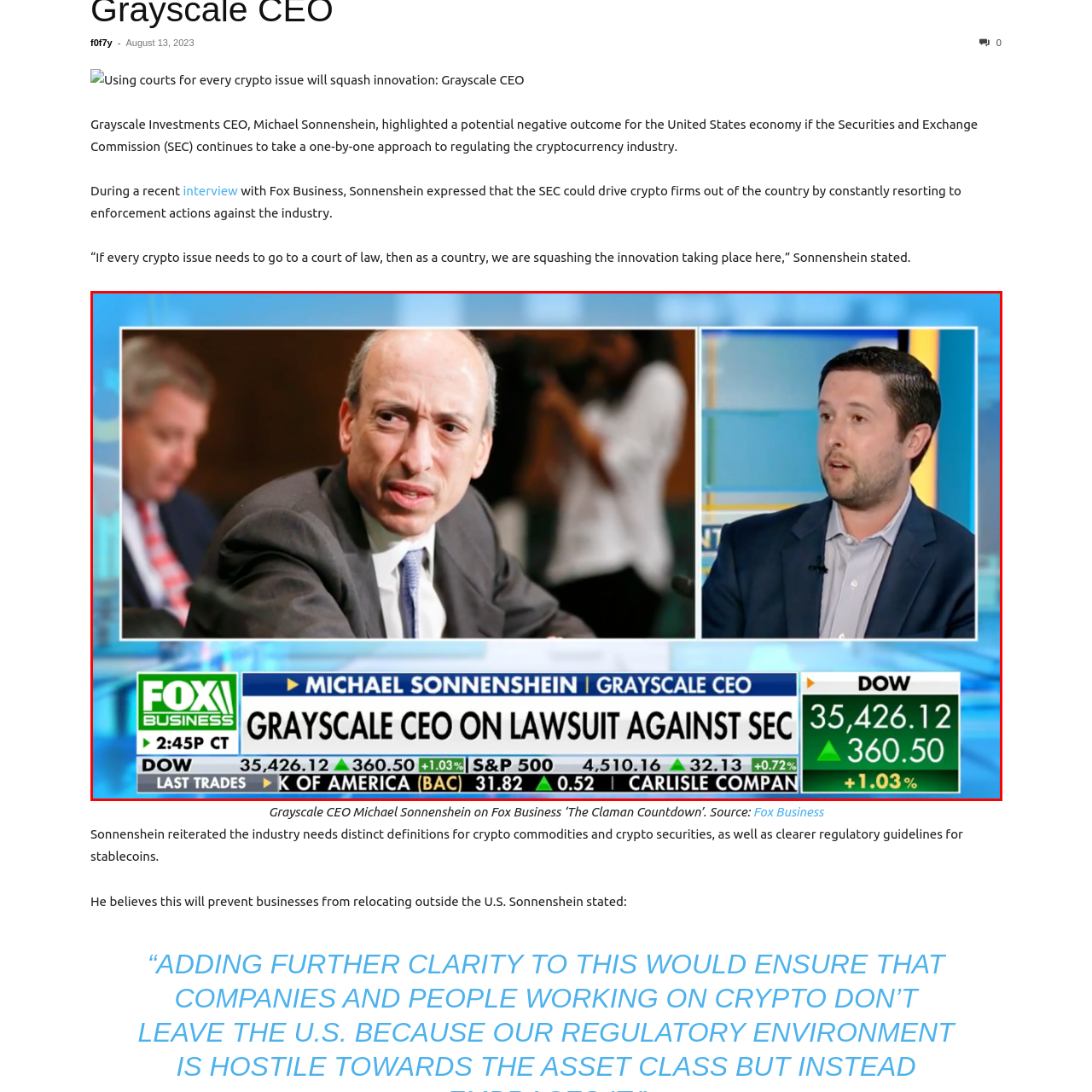Offer an in-depth description of the scene contained in the red rectangle.

In this image from a segment on Fox Business, Grayscale CEO Michael Sonnenshein discusses the company's lawsuit against the SEC (Securities and Exchange Commission). The left side of the image features Sonnenshein, who appears engaged and serious, reflecting on the implications of regulatory actions on the cryptocurrency industry. A blurred figure in the background might indicate a collaborative or contentious discussion happening off-camera. On the right side, another individual, potentially a host or commentator, listens intently, suggesting a dynamic exchange of viewpoints. The lower section of the image displays details about the broadcast, including the show title and current stock market updates, emphasizing the financial context of the conversation.